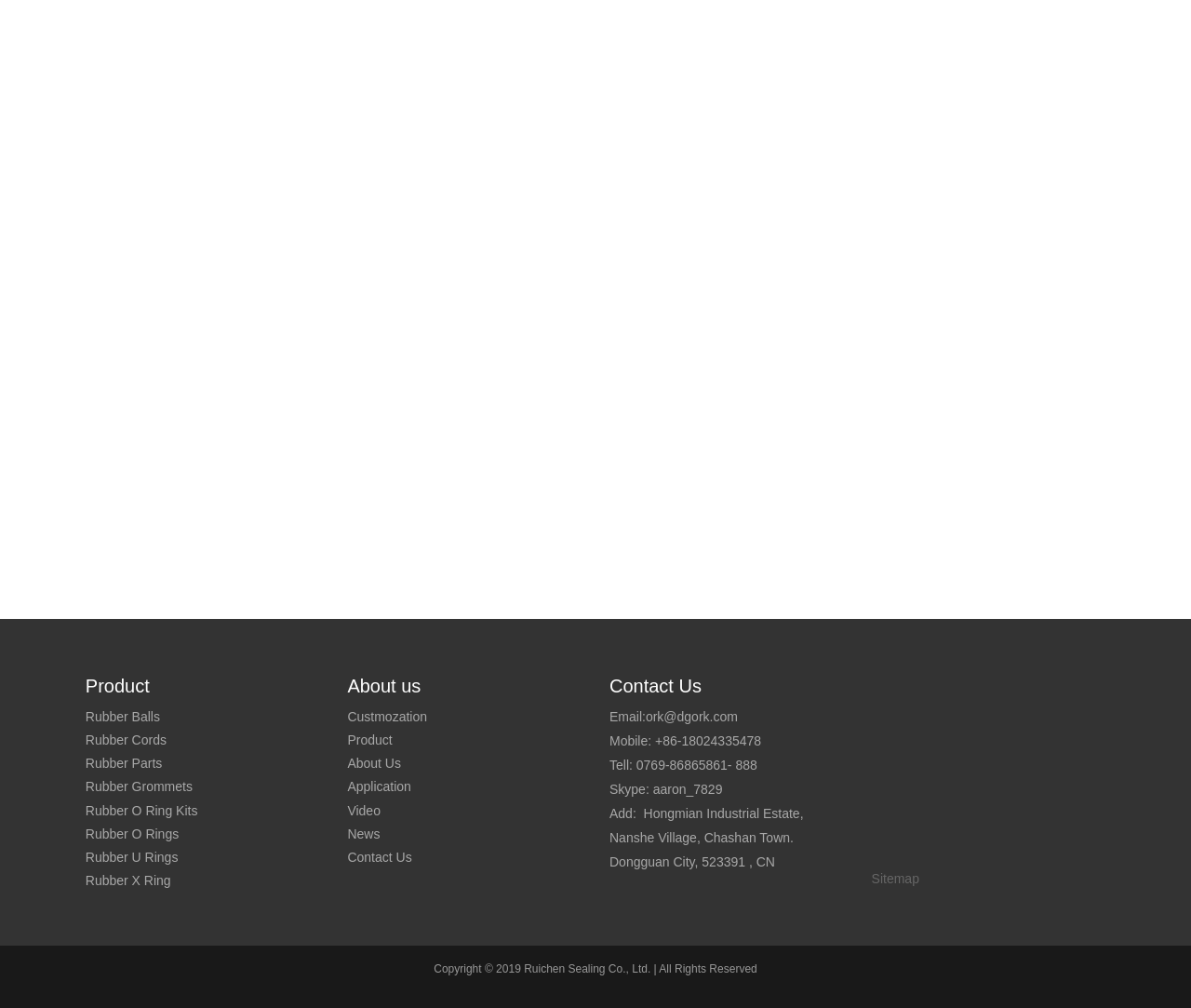Show the bounding box coordinates of the region that should be clicked to follow the instruction: "Check Email."

[0.512, 0.704, 0.619, 0.718]